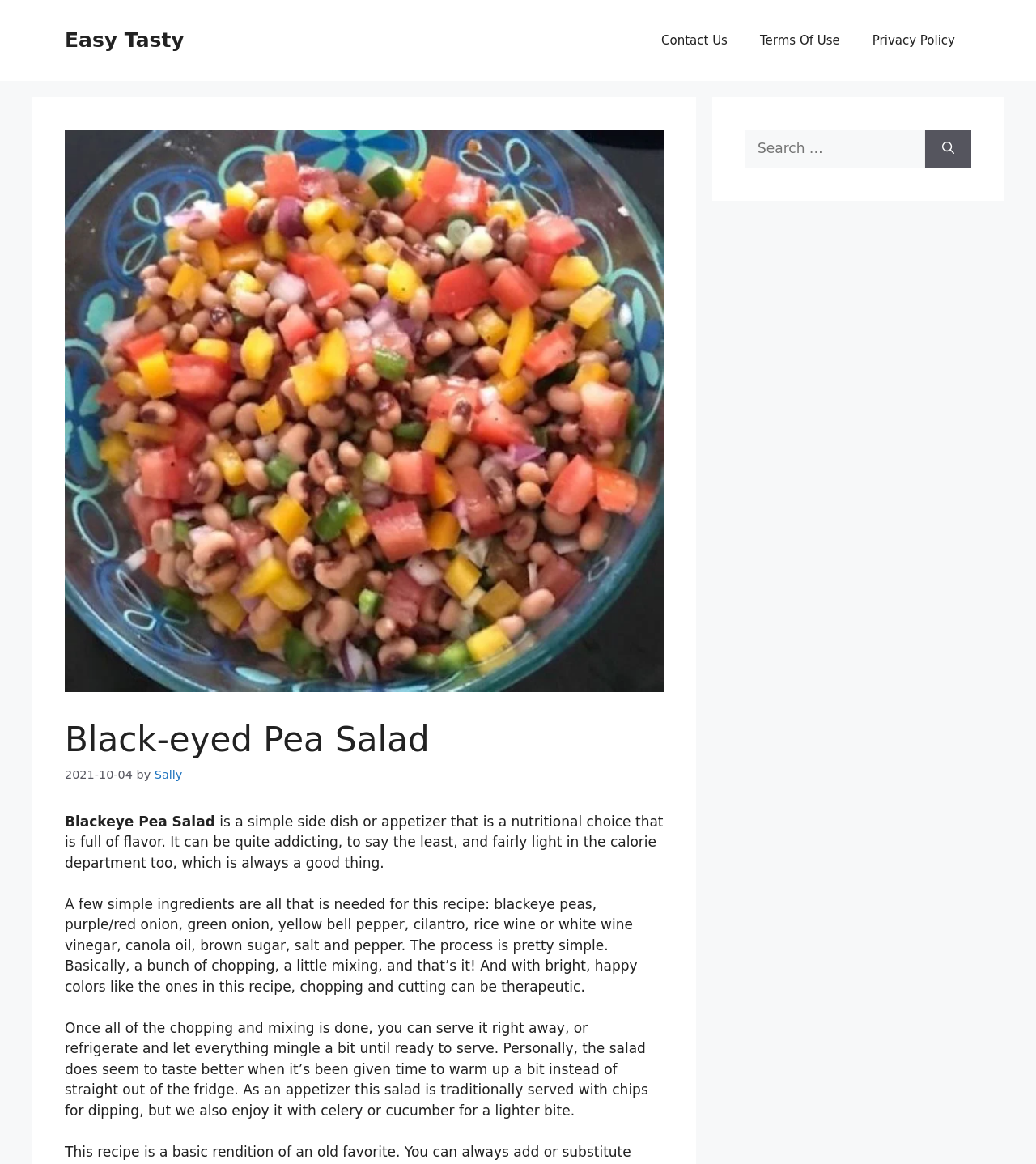What is the purpose of the search box?
Answer the question with a single word or phrase derived from the image.

To search for recipes